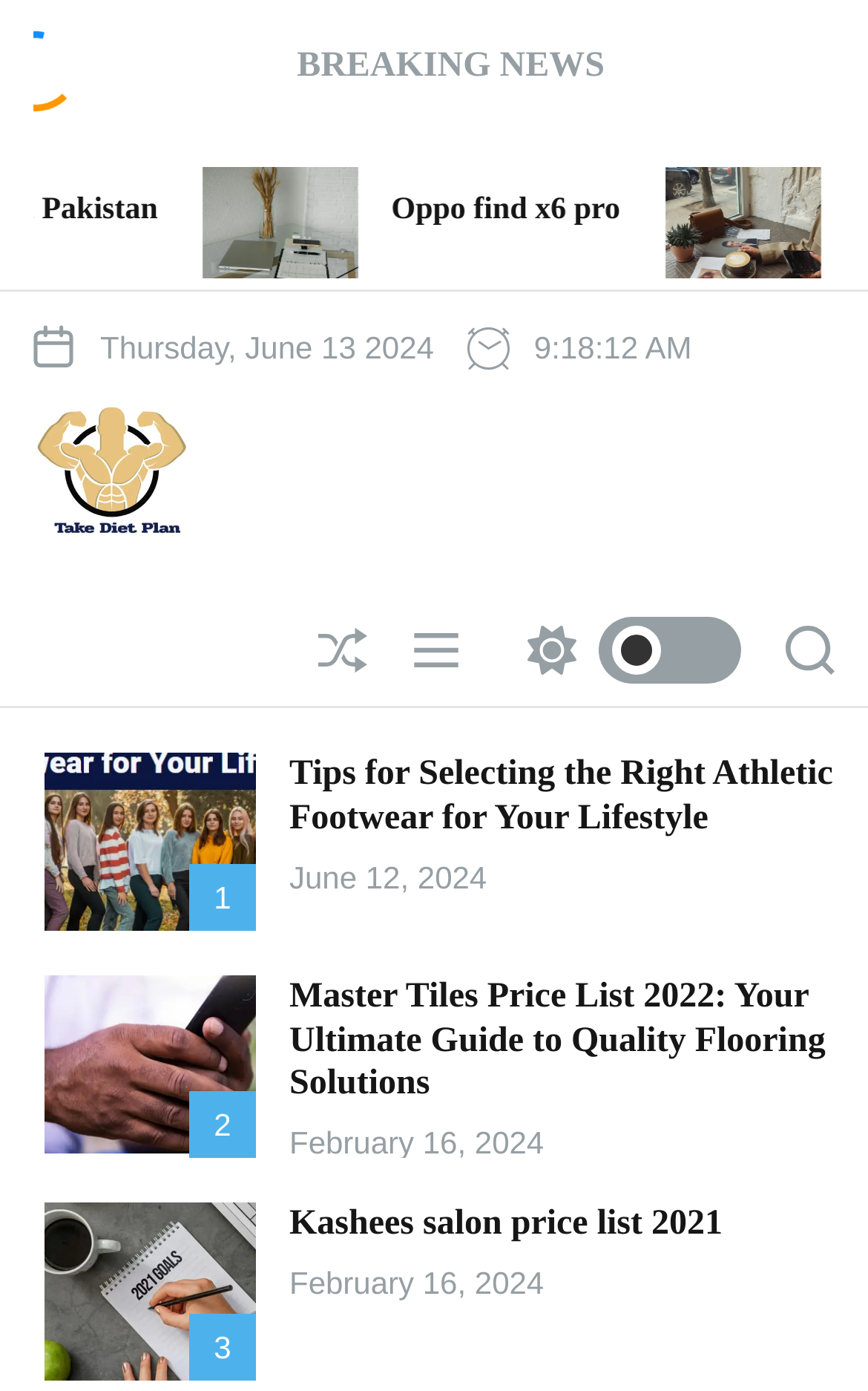Could you identify the text that serves as the heading for this webpage?

Supplements for the skin